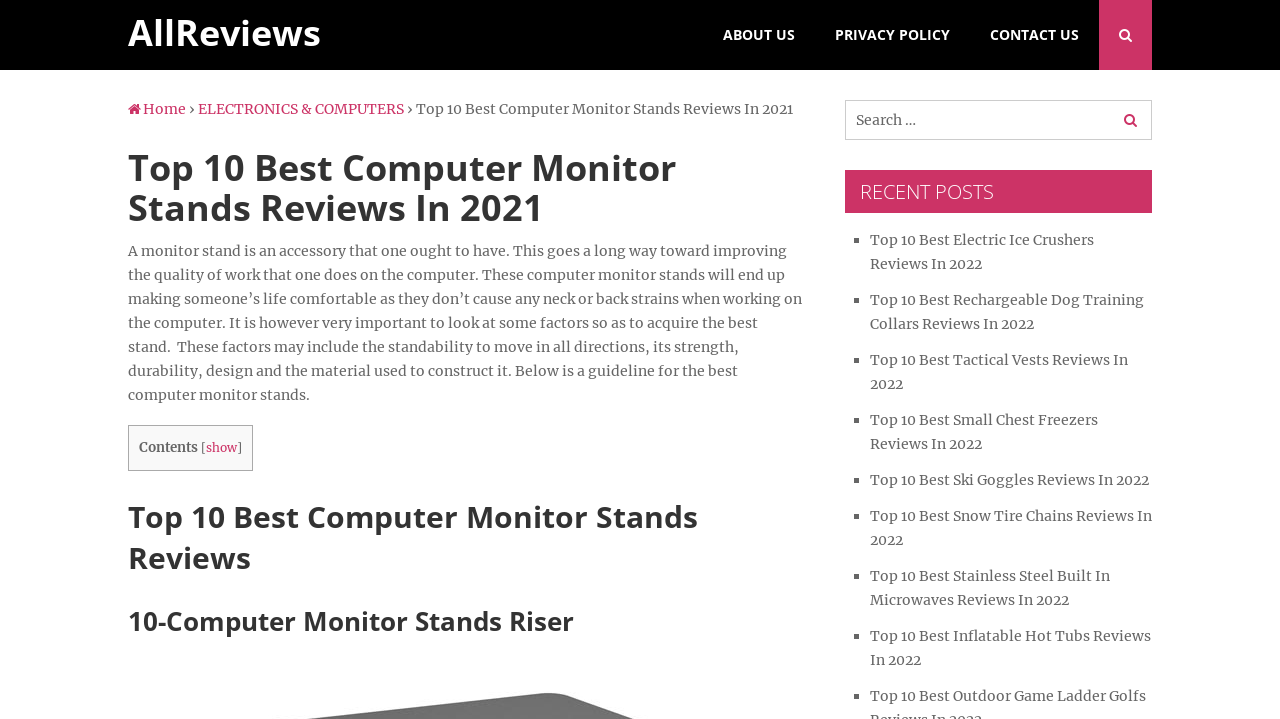Describe the webpage meticulously, covering all significant aspects.

This webpage is a review article about the top 10 best computer monitor stands in 2021. At the top, there is a heading that reads "Top 10 Best Computer Monitor Stands Reviews In 2021". Below this heading, there is a brief introduction to the importance of having a monitor stand, highlighting its benefits in improving the quality of work and reducing neck and back strains.

On the top-right corner, there are several links to other pages, including "ABOUT US", "PRIVACY POLICY", and "CONTACT US". Next to these links, there is a search bar with a search button.

On the left side of the page, there is a navigation menu with links to different categories, including "ELECTRONICS & COMPUTERS". Below this menu, there is a heading that reads "Top 10 Best Computer Monitor Stands Reviews In 2021" again, followed by a table of contents with a "show" link.

The main content of the page is divided into sections, each reviewing a different computer monitor stand. There are 10 sections in total, each with a heading that describes the product being reviewed.

On the right side of the page, there is a section titled "RECENT POSTS" that lists 10 recent articles, each with a link to the full article. The articles are listed in a bulleted format, with a "■" symbol preceding each link.

Overall, the webpage has a clean and organized layout, with clear headings and concise text. The navigation menu and search bar make it easy to find specific content on the page.